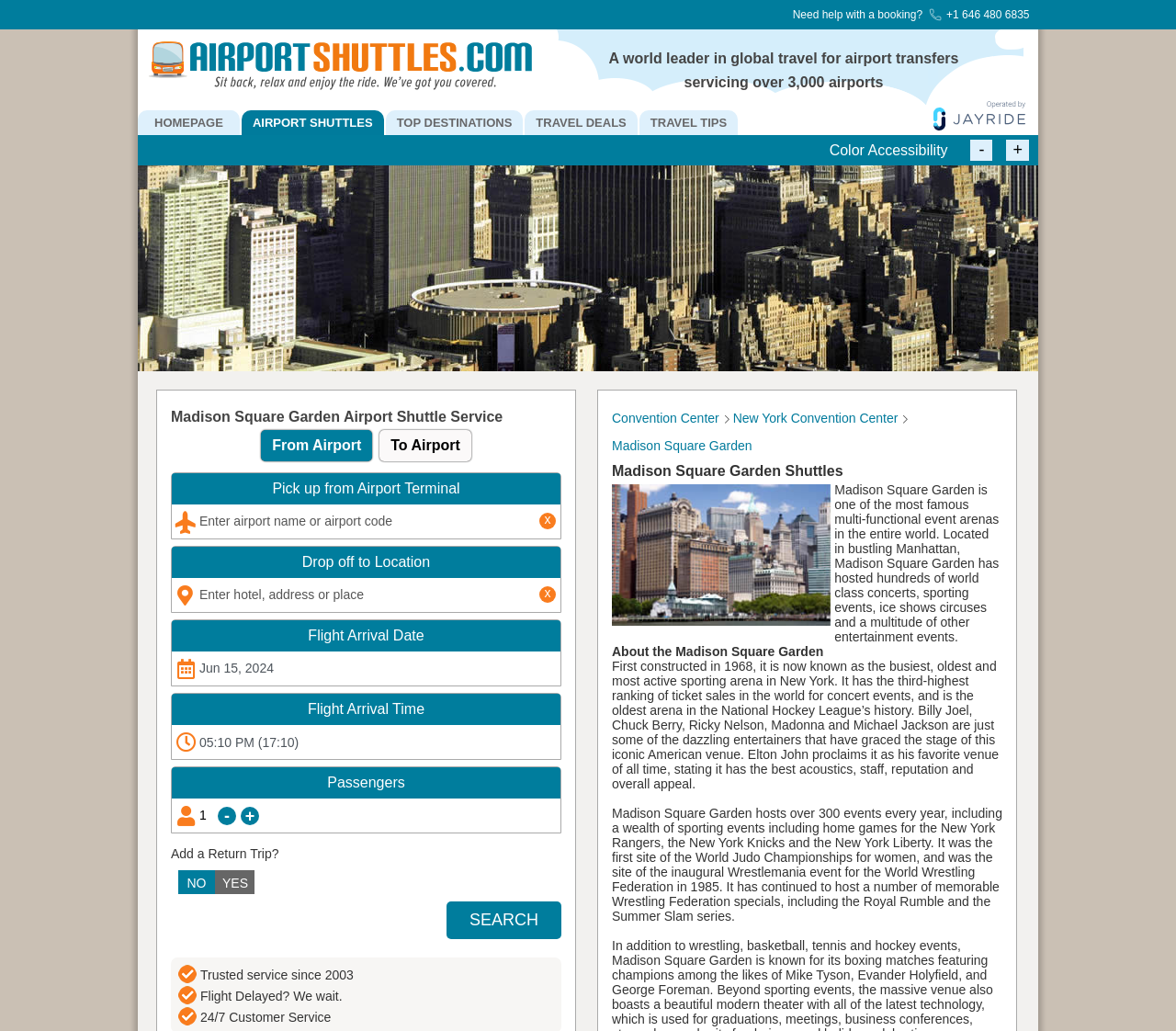Determine the bounding box coordinates for the element that should be clicked to follow this instruction: "View the 'Proposal Kit' logo". The coordinates should be given as four float numbers between 0 and 1, in the format [left, top, right, bottom].

None